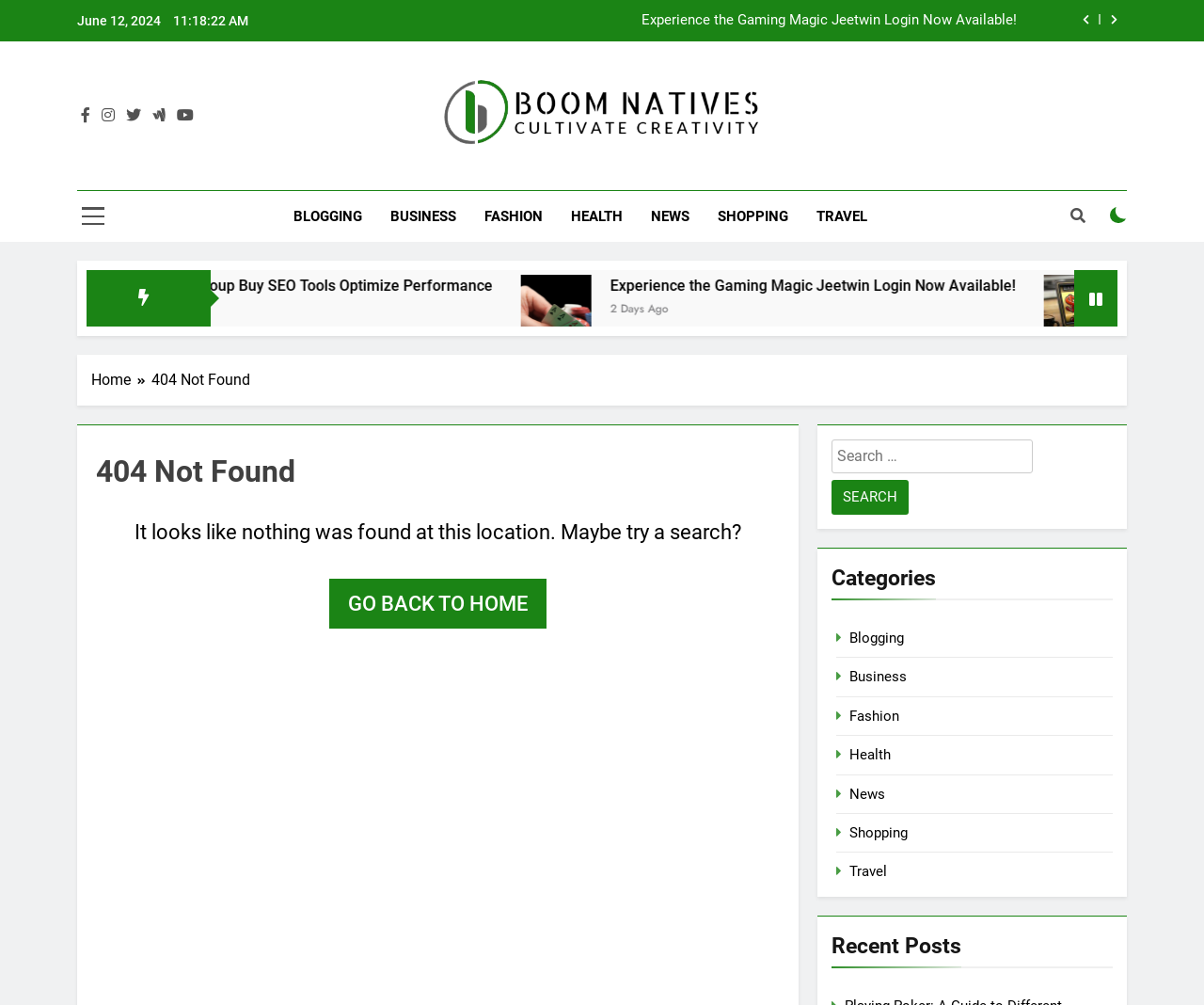Offer a meticulous description of the webpage's structure and content.

This webpage displays a "Page not found" error message, indicating that the requested page could not be found. At the top of the page, there is a date and time stamp, "June 12, 2024 11:18:22 AM". Below this, there is a prominent call-to-action button "Experience the Gaming Magic Jeetwin Login Now Available!" with a corresponding image. 

On the top-right corner, there are two buttons with icons, and a search icon is located on the top-left corner. The website's logo, "Boom Natives", is situated in the middle of the top section, accompanied by a tagline "Cultivate Creativity". 

The main content area is divided into two sections. The left section contains a list of categories, including "BLOGGING", "BUSINESS", "FASHION", "HEALTH", "NEWS", "SHOPPING", and "TRAVEL". The right section displays two featured posts, each with a heading, an image, and a "2 Days Ago" timestamp. 

Below the main content area, there is a navigation section with breadcrumbs, indicating the current page is a "404 Not Found" error page. A search bar is provided, allowing users to search for content on the website. Additionally, there are links to various categories and a "GO BACK TO HOME" button.